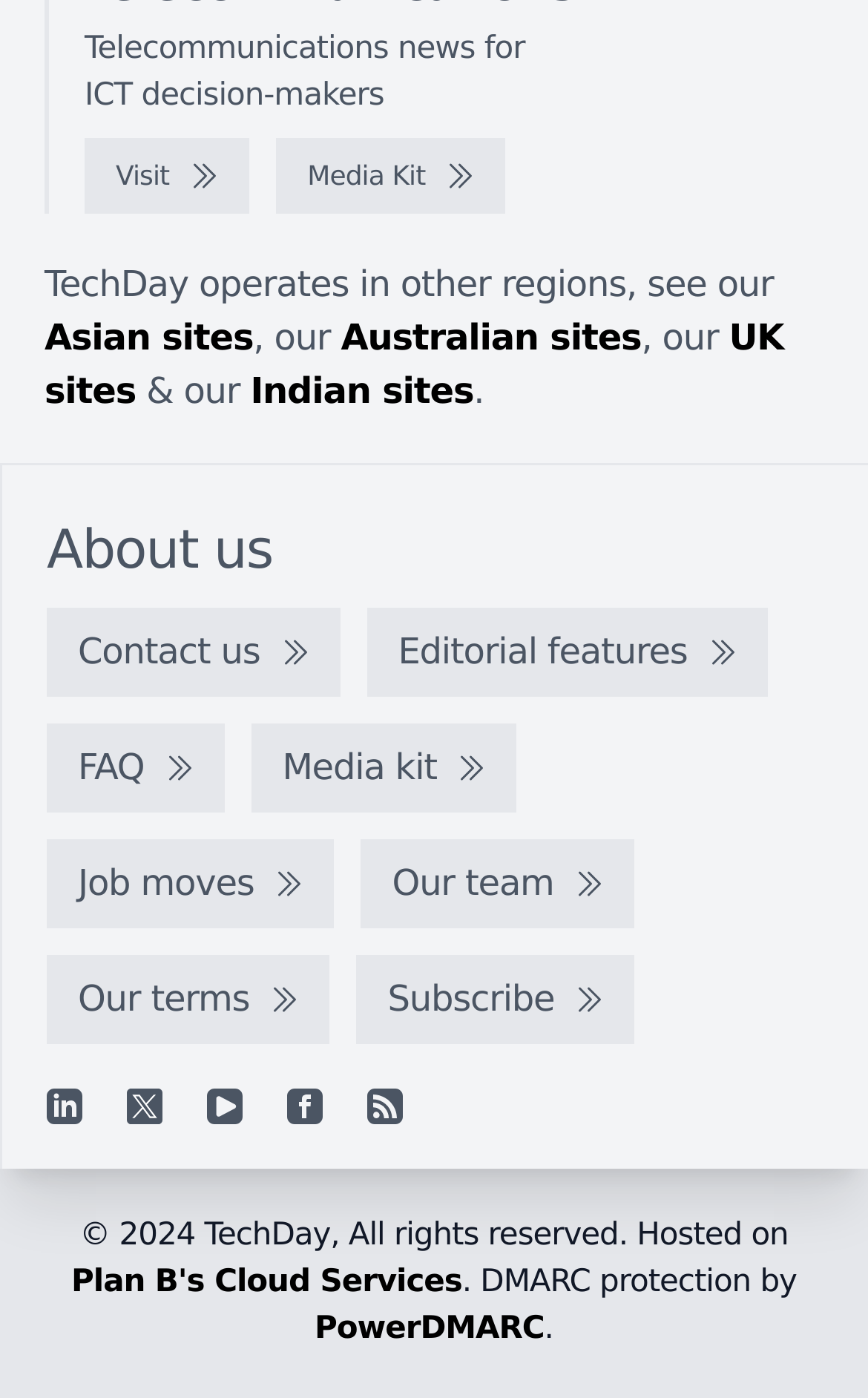What is the main topic of this webpage?
Using the picture, provide a one-word or short phrase answer.

Telecommunications news